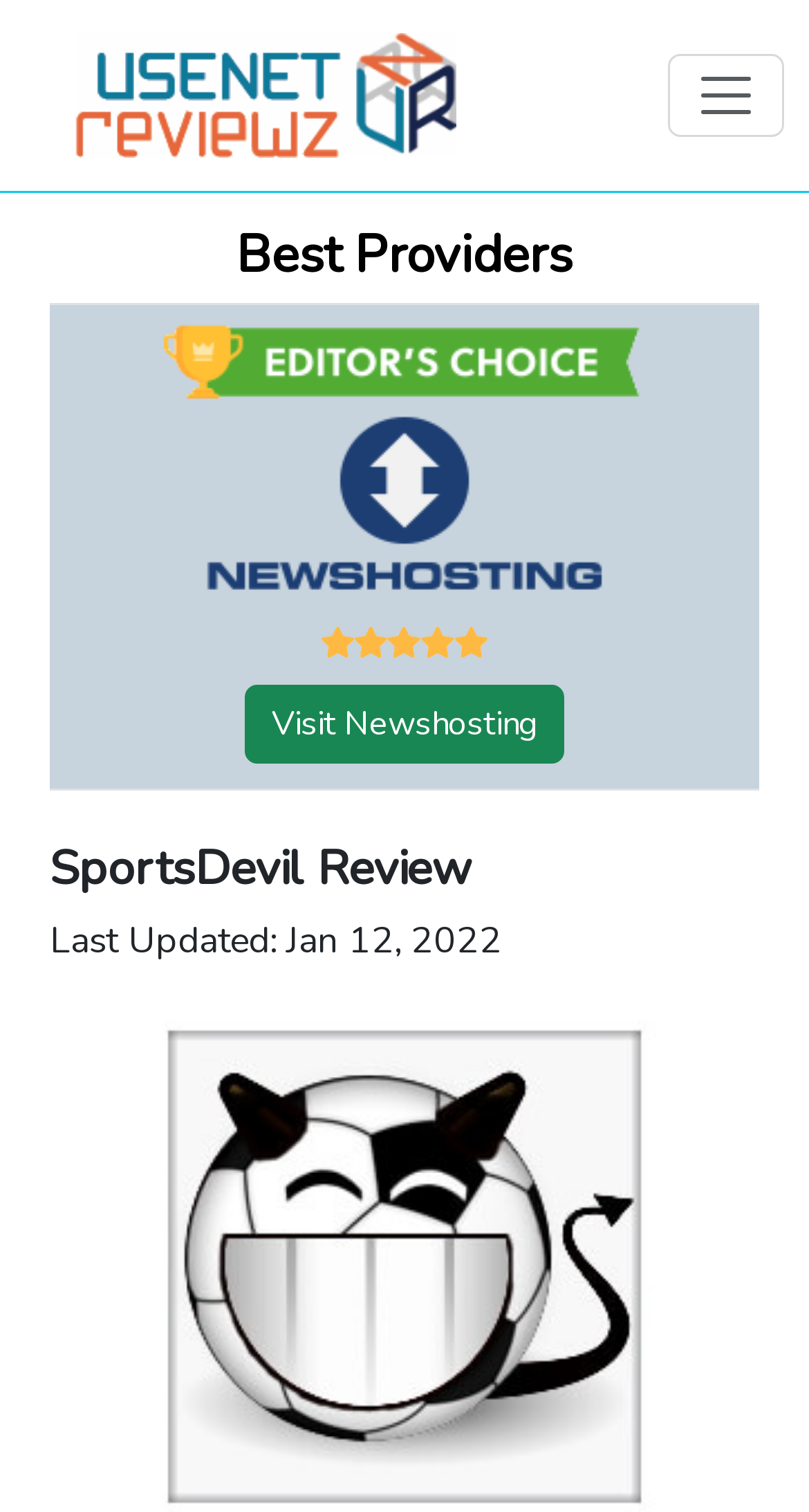From the details in the image, provide a thorough response to the question: What is the name of the reviewed Kodi addon?

I found the answer by looking at the heading 'SportsDevil Review' which is a child element of the button with no text. This heading is likely to be the title of the review, and 'SportsDevil' is the name of the Kodi addon being reviewed.